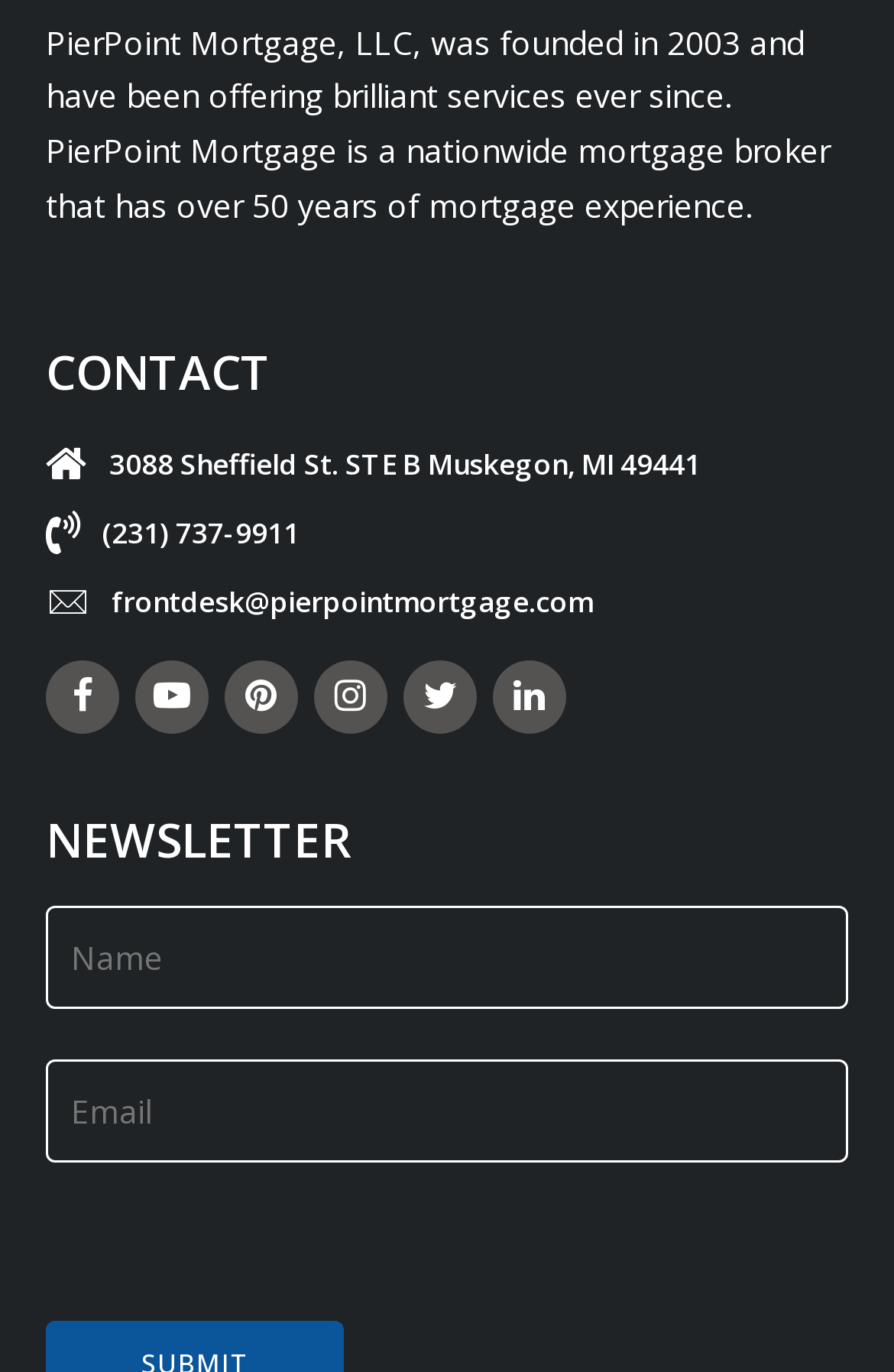What is the phone number?
Respond to the question with a single word or phrase according to the image.

(231) 737-9911